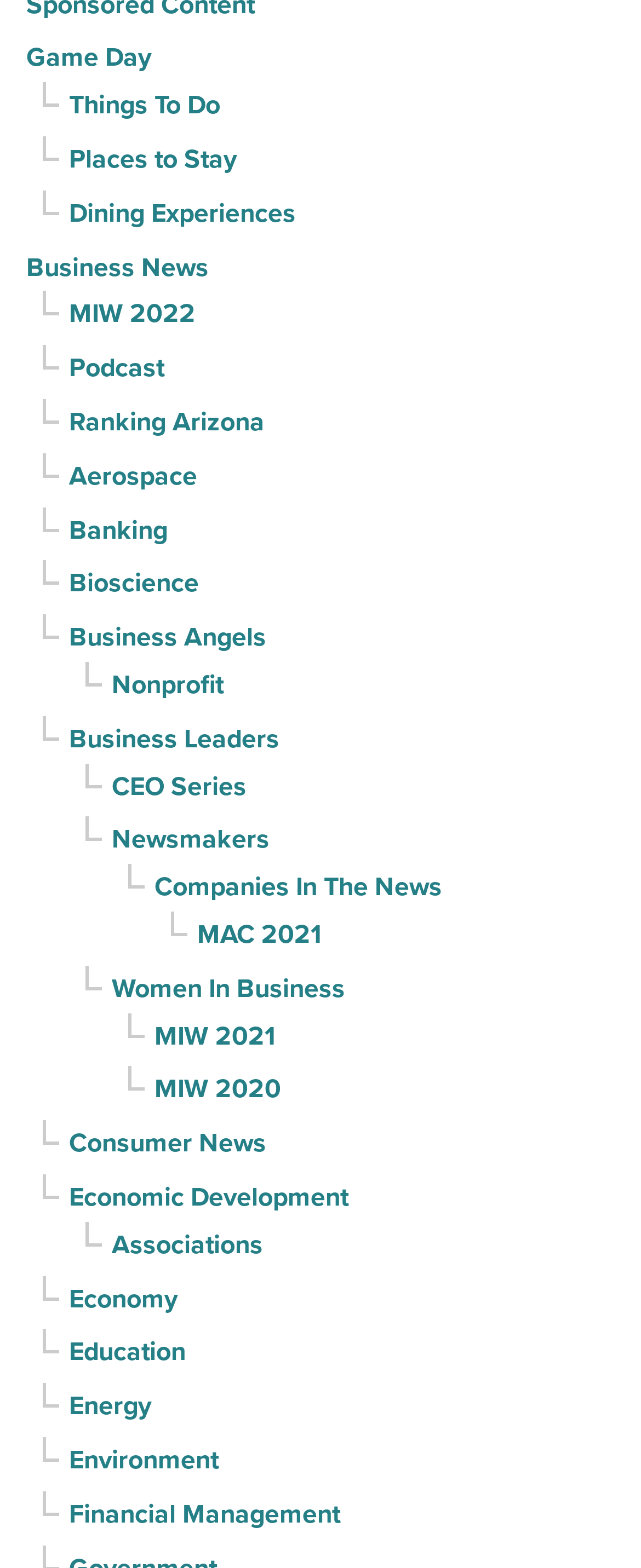Using details from the image, please answer the following question comprehensively:
What is the theme of 'MIW 2022'?

The link 'MIW 2022' is placed near other links like 'Women In Business' and 'Business Leaders', suggesting that it is related to business women, possibly an event or award recognizing their achievements.